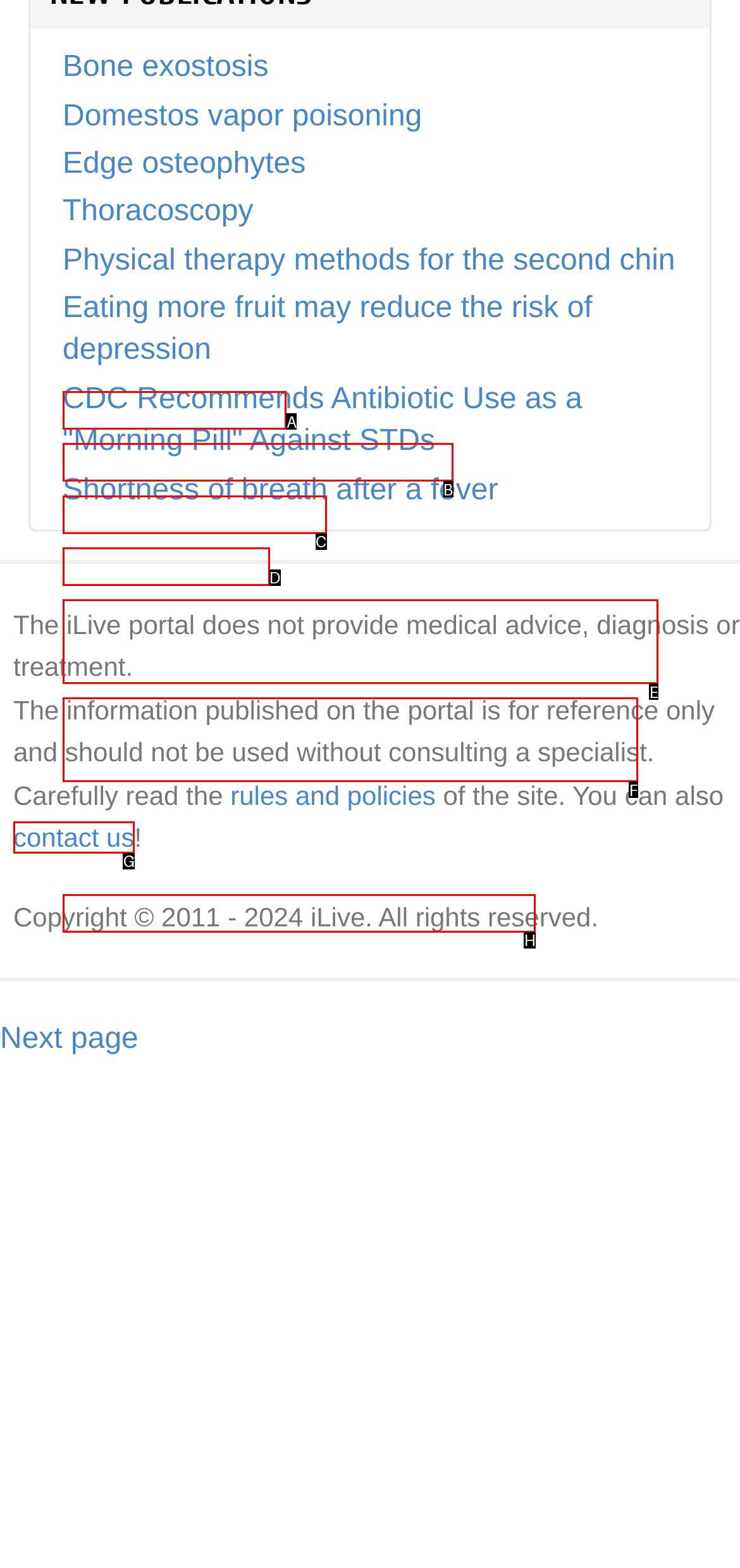From the given options, tell me which letter should be clicked to complete this task: Learn about Energy Saving
Answer with the letter only.

None